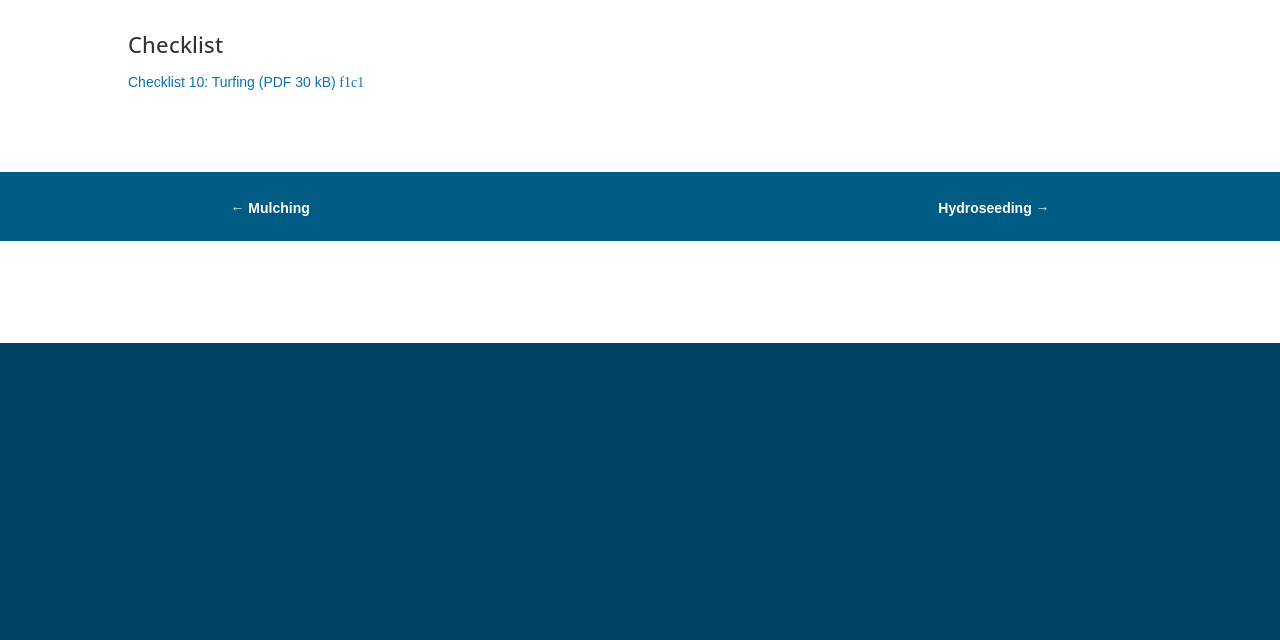Given the element description: "← Mulching", predict the bounding box coordinates of the UI element it refers to, using four float numbers between 0 and 1, i.e., [left, top, right, bottom].

[0.18, 0.312, 0.242, 0.337]